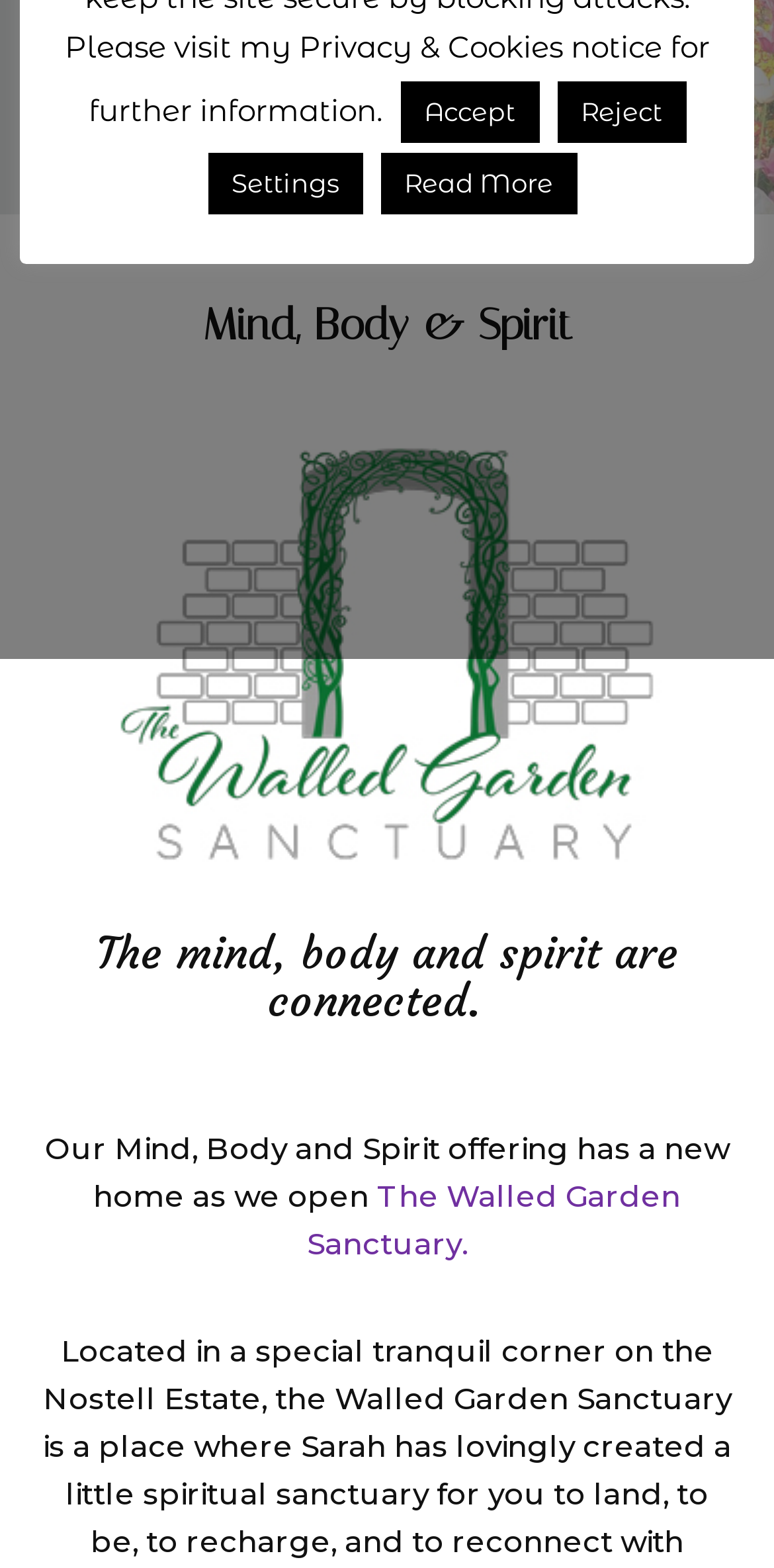Based on the element description: "Read More", identify the bounding box coordinates for this UI element. The coordinates must be four float numbers between 0 and 1, listed as [left, top, right, bottom].

[0.491, 0.098, 0.745, 0.137]